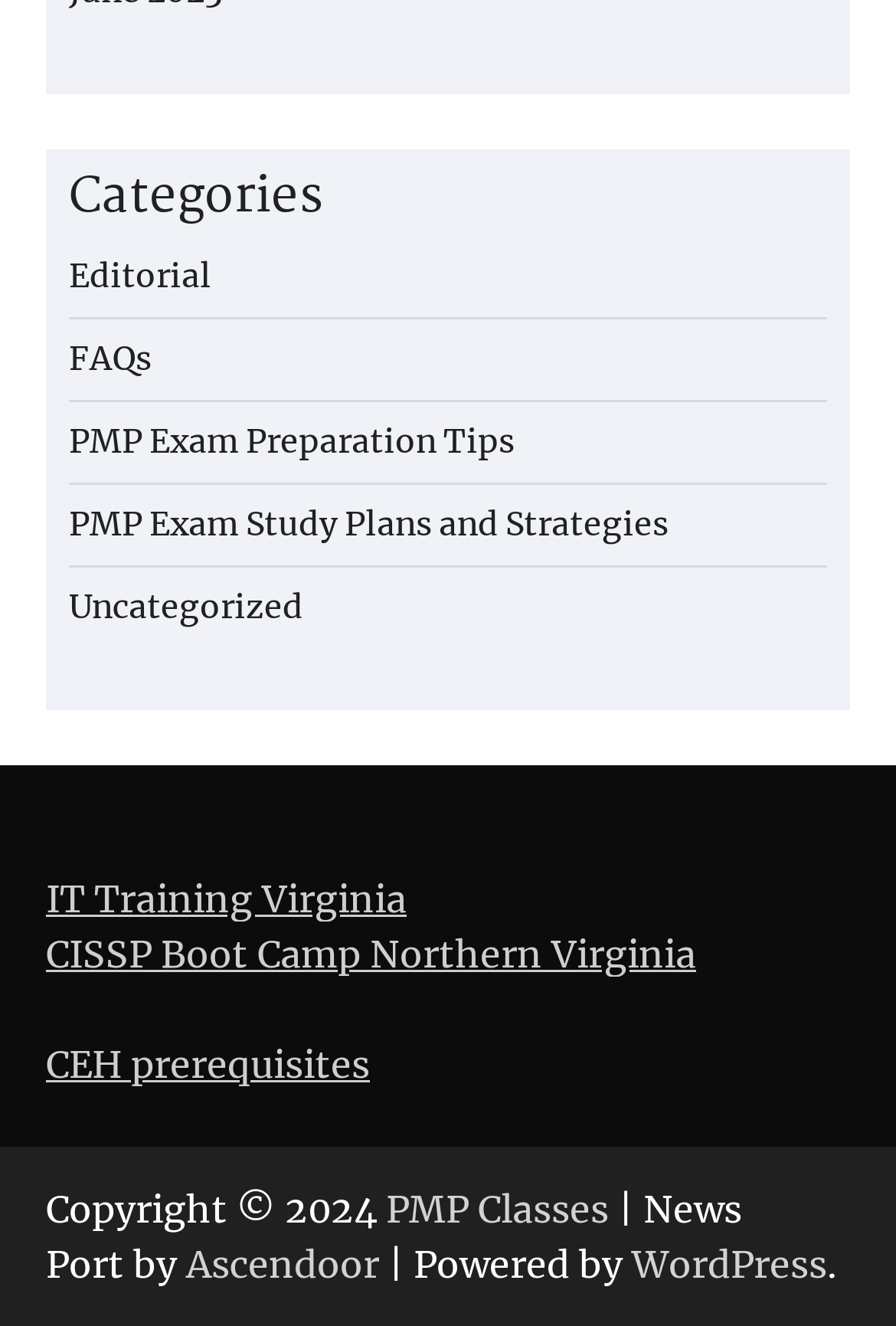Locate the bounding box of the UI element based on this description: "PMP Exam Preparation Tips". Provide four float numbers between 0 and 1 as [left, top, right, bottom].

[0.077, 0.318, 0.574, 0.349]